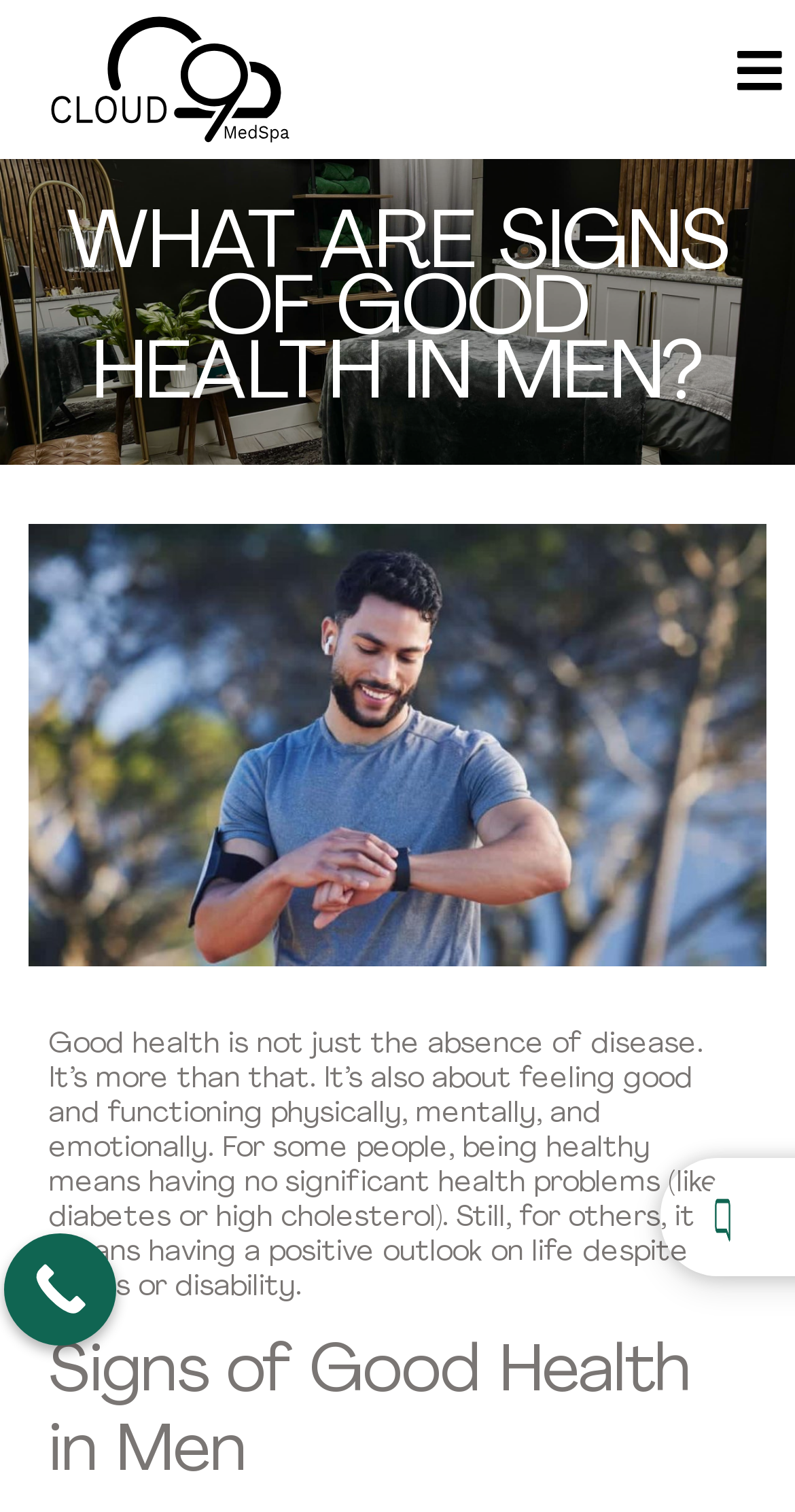What is the call to action on the webpage?
Refer to the image and provide a concise answer in one word or phrase.

Call Now